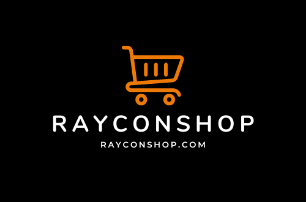What is the URL of the online retail space?
Please use the image to provide an in-depth answer to the question.

Accompanying the brand name is the website URL 'RAYCONSHOP.COM', which indicates the platform for customers to explore products and engage with the brand.